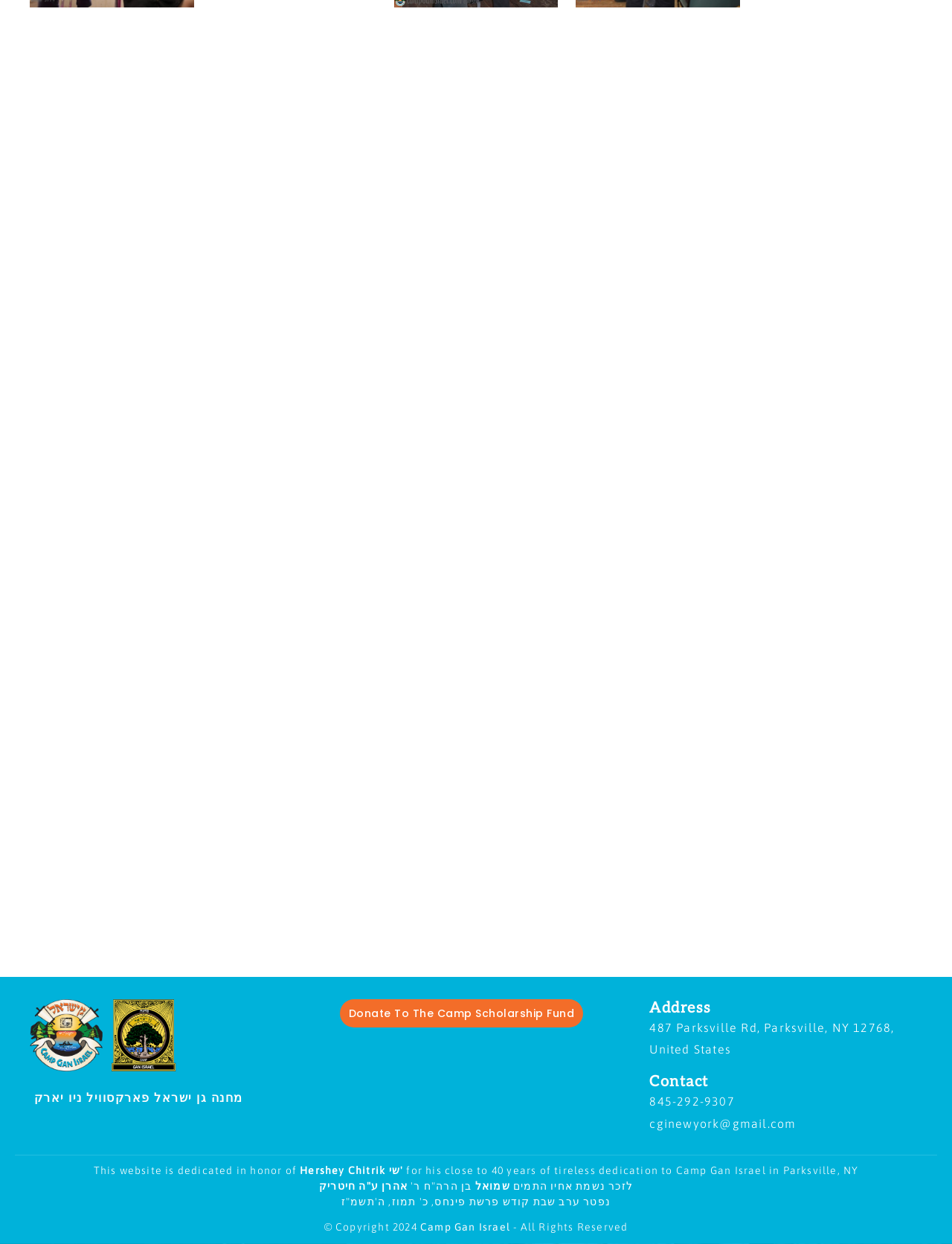What is the name of the camp?
Please provide a full and detailed response to the question.

The name of the camp can be found in the footer section of the webpage, where it is mentioned as 'Camp Gan Israel' in the copyright information.